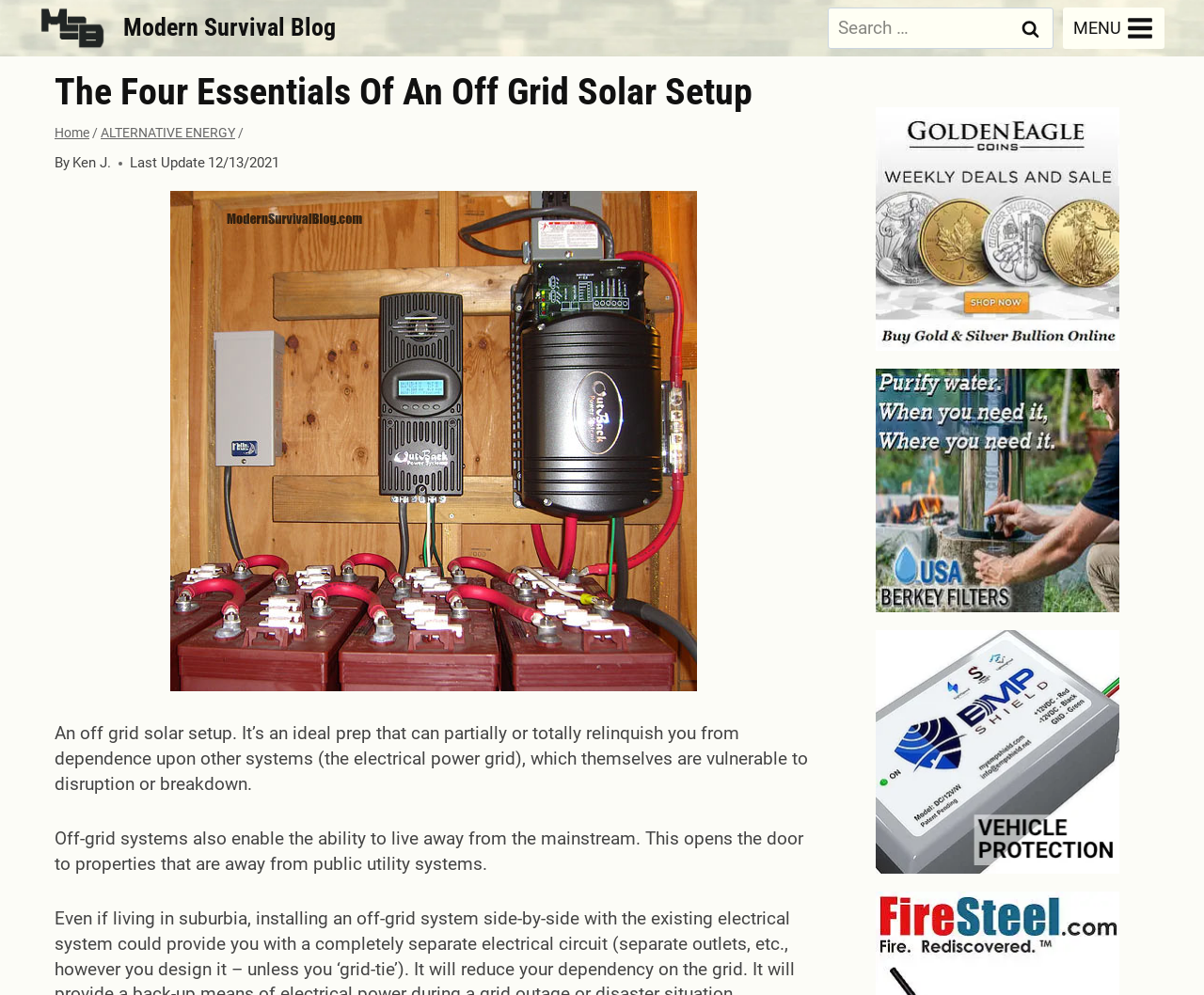Please provide the bounding box coordinates for the UI element as described: "ALTERNATIVE ENERGY". The coordinates must be four floats between 0 and 1, represented as [left, top, right, bottom].

[0.084, 0.126, 0.195, 0.141]